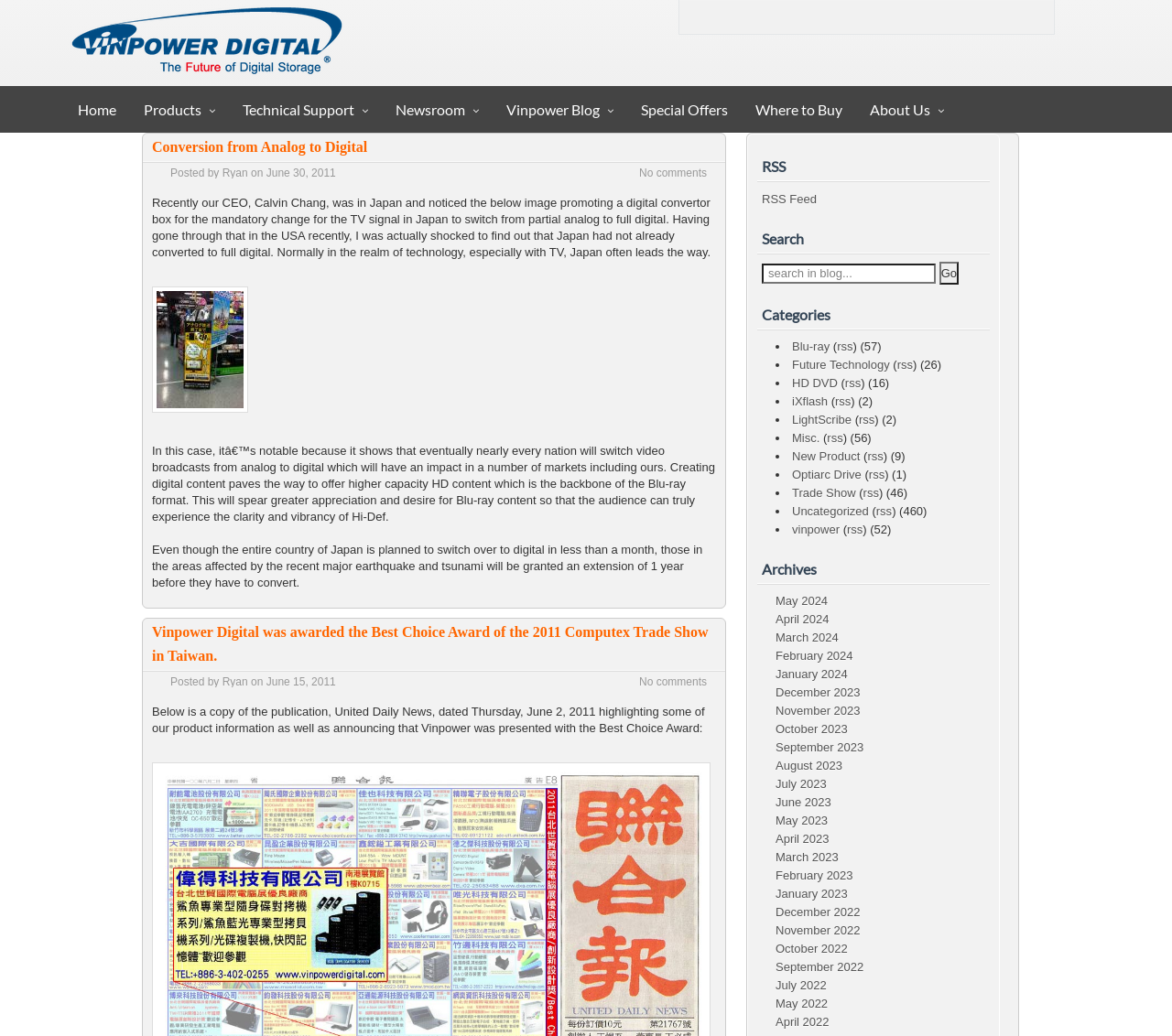Can you determine the bounding box coordinates of the area that needs to be clicked to fulfill the following instruction: "Read the 'Conversion from Analog to Digital' article"?

[0.13, 0.134, 0.313, 0.149]